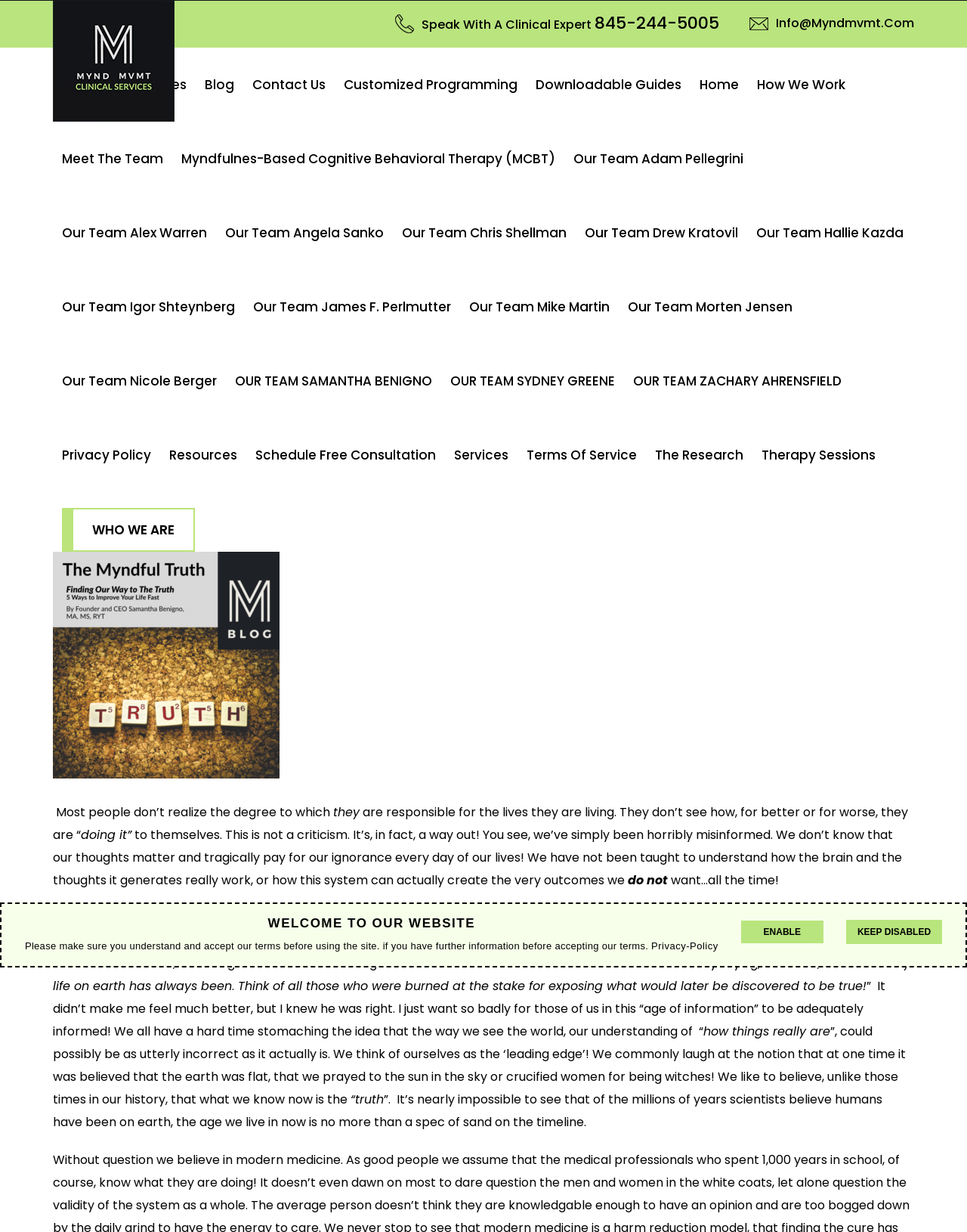Locate the UI element described as follows: "Myndfulnes-based Cognitive Behavioral Therapy (MCBT)". Return the bounding box coordinates as four float numbers between 0 and 1 in the order [left, top, right, bottom].

[0.178, 0.099, 0.584, 0.159]